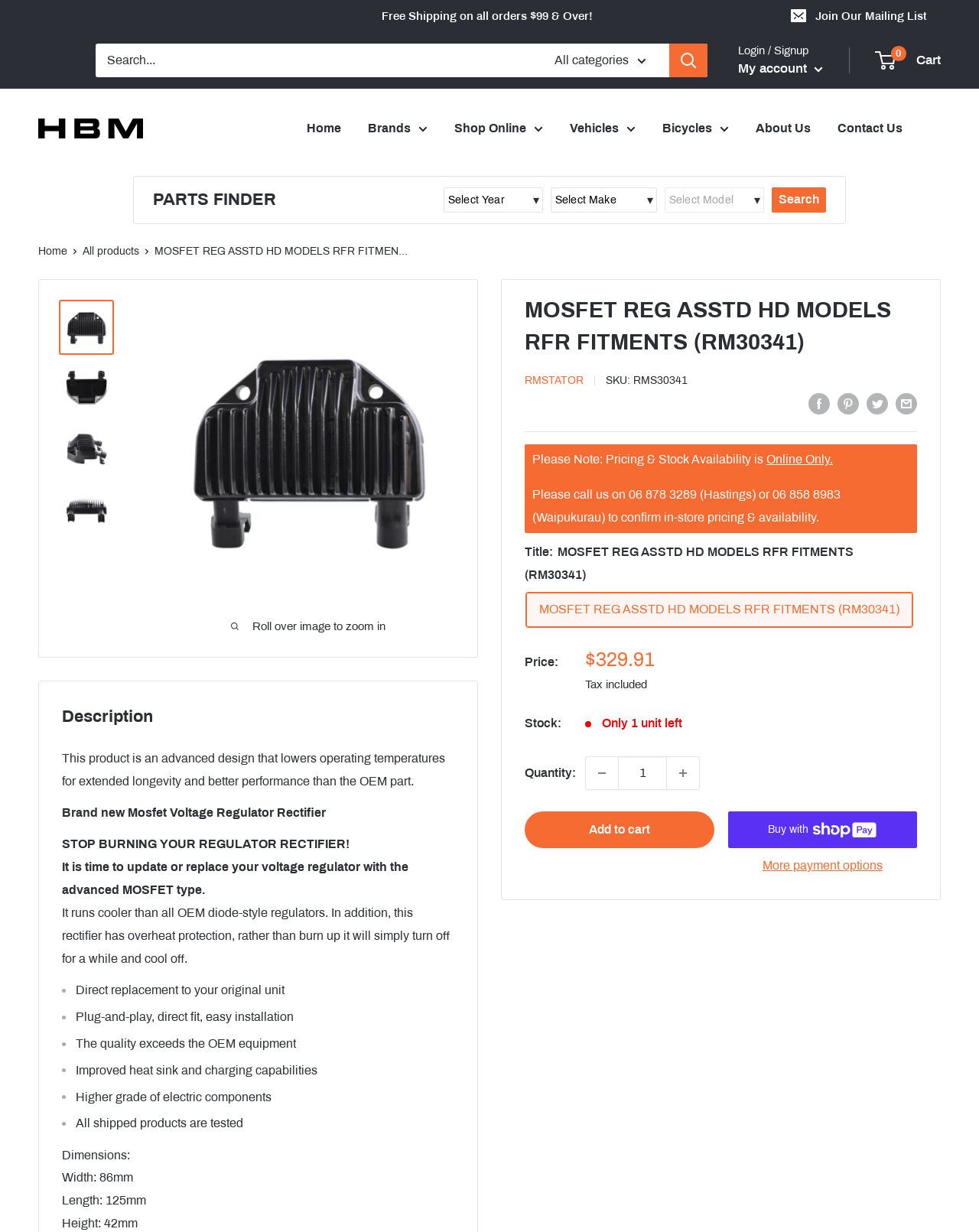Point out the bounding box coordinates of the section to click in order to follow this instruction: "Share on Facebook".

[0.826, 0.318, 0.848, 0.337]